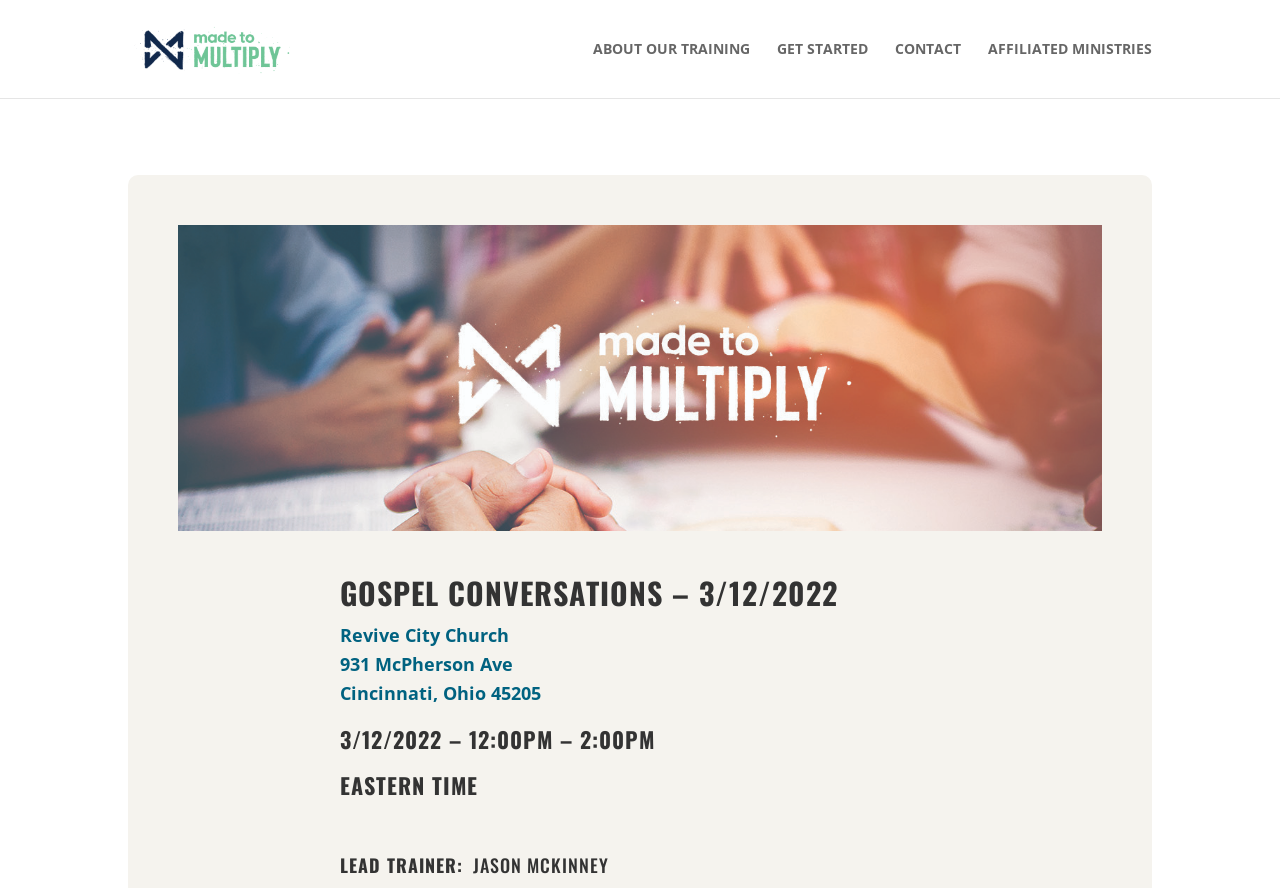What is the location of the event?
Answer with a single word or phrase by referring to the visual content.

Cincinnati, Ohio